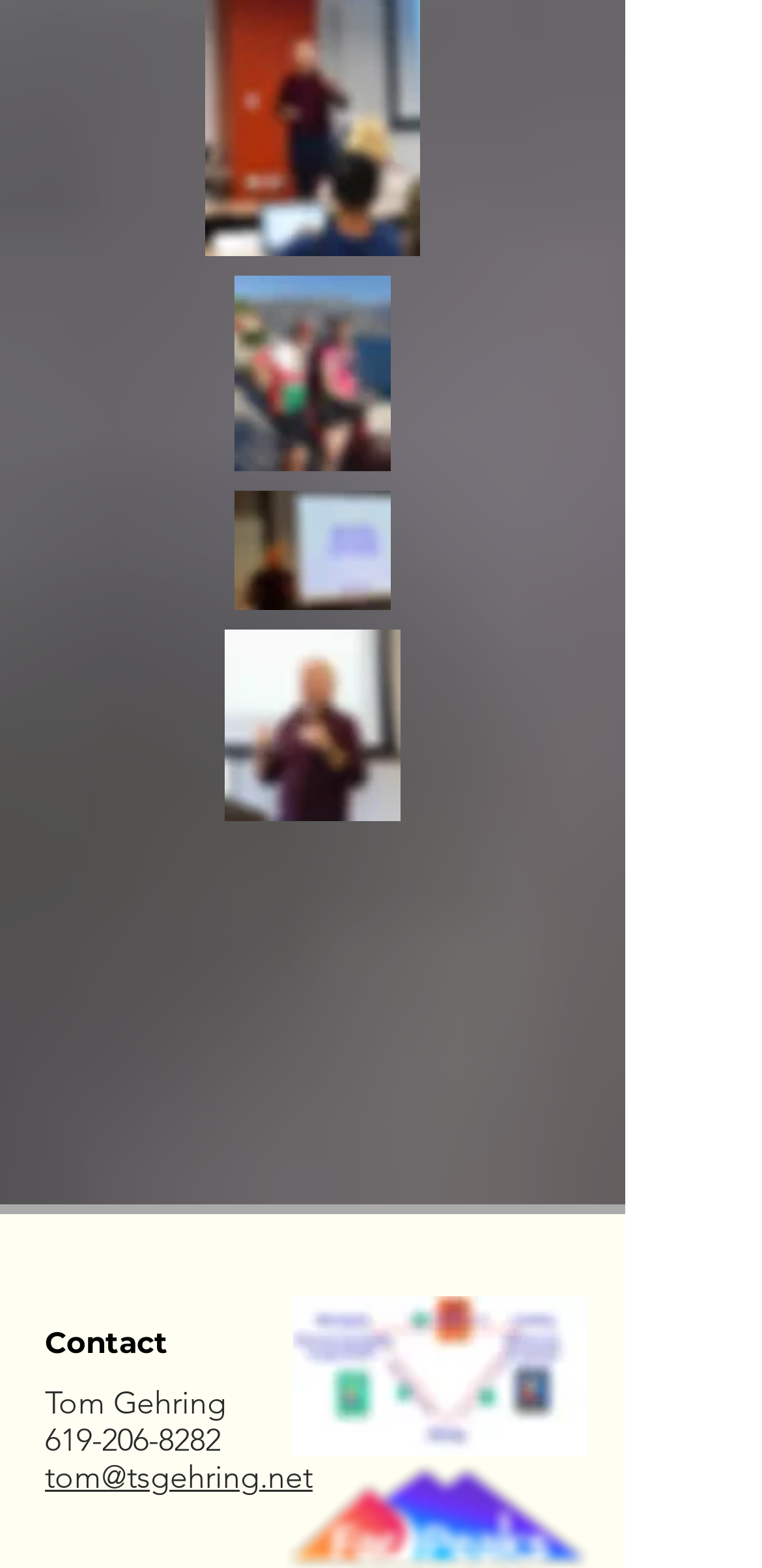What is the profession of the person on the webpage?
Please elaborate on the answer to the question with detailed information.

Based on the webpage, there are multiple images of a person, but there is no explicit mention of their profession. The contact information and links suggest that the person may be a professional, but their specific profession is not mentioned.